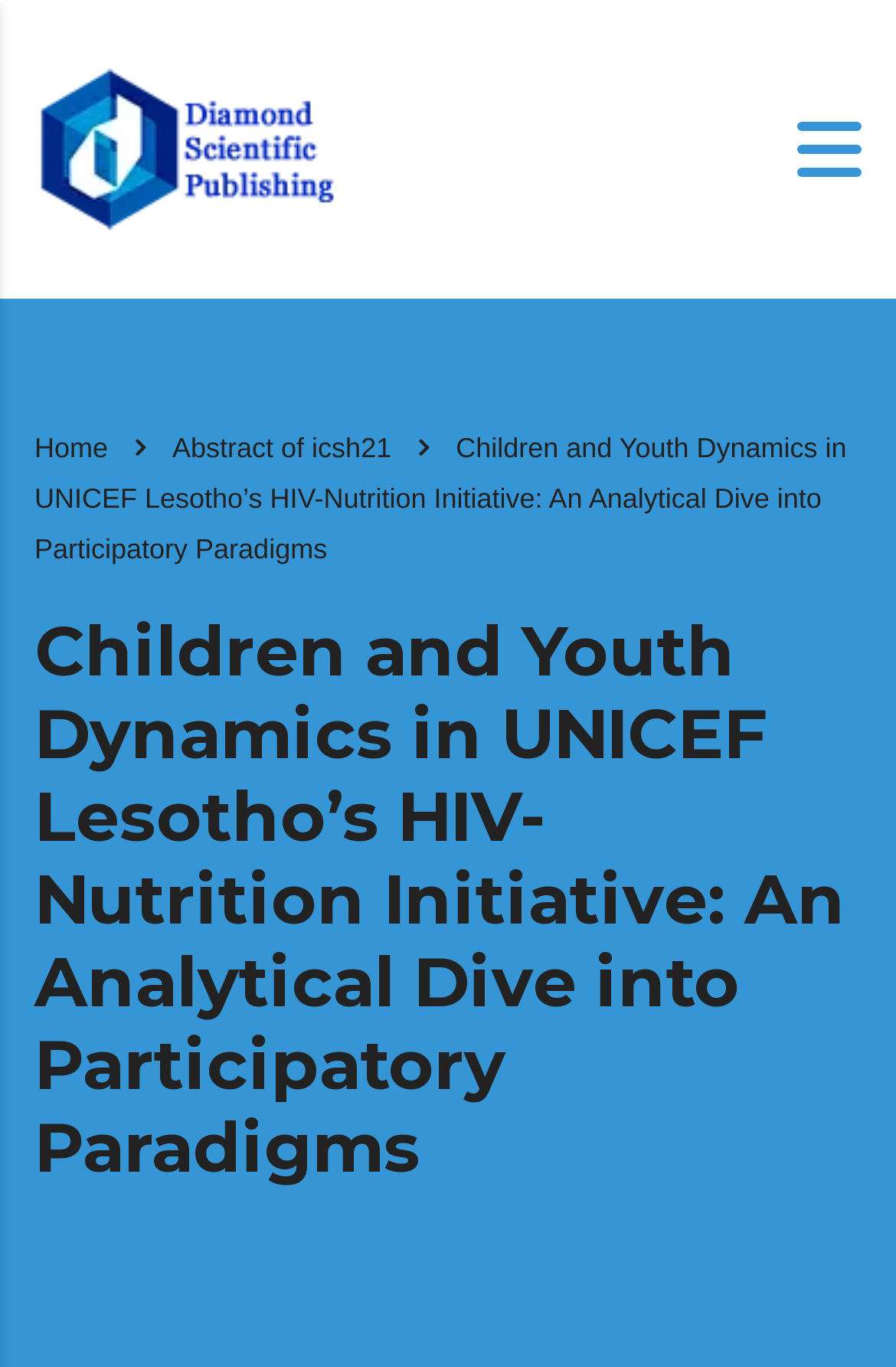Determine which piece of text is the heading of the webpage and provide it.

Children and Youth Dynamics in UNICEF Lesotho’s HIV-Nutrition Initiative: An Analytical Dive into Participatory Paradigms